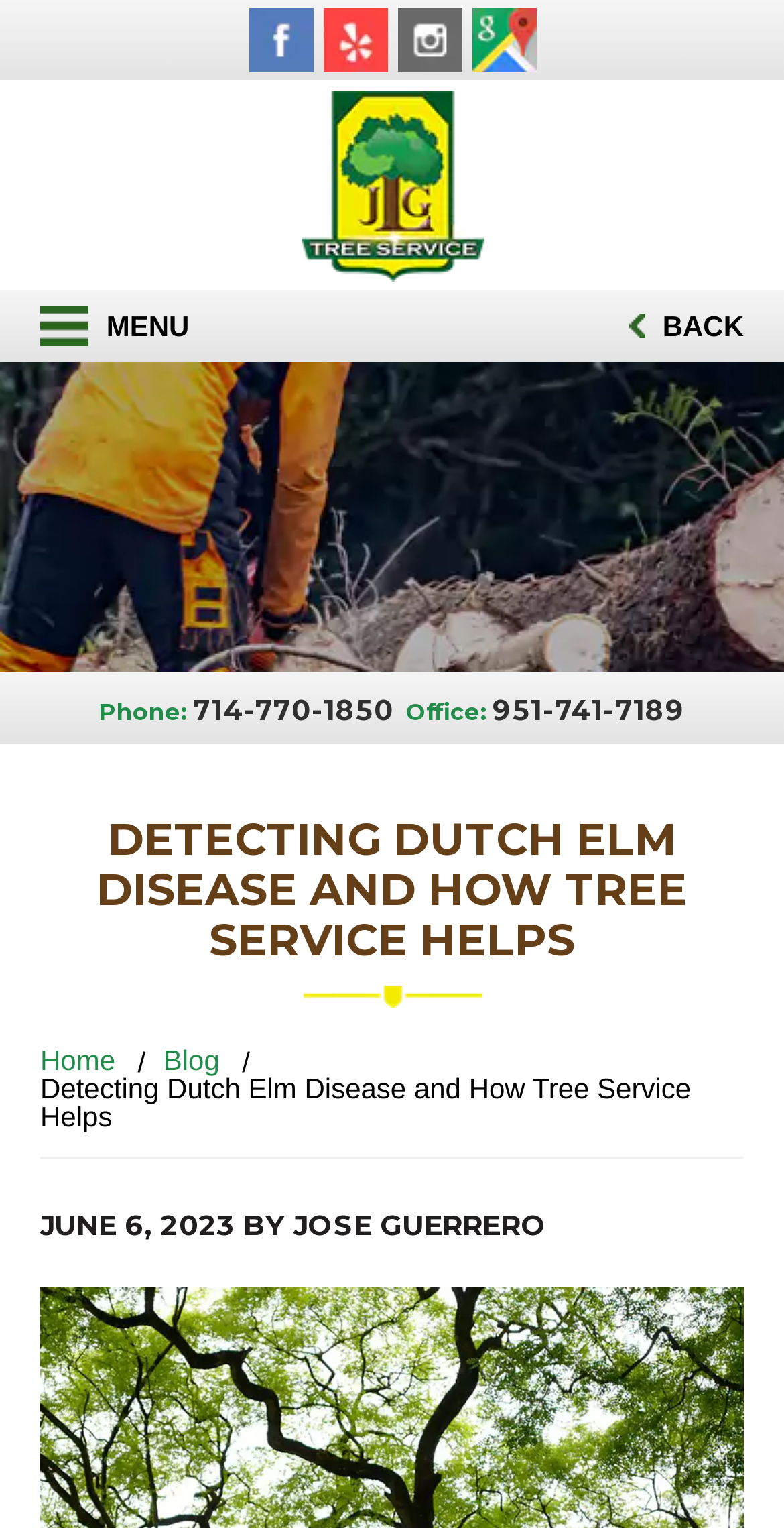Find the bounding box coordinates of the clickable area required to complete the following action: "View JLG Tree Service website".

[0.383, 0.167, 0.617, 0.19]